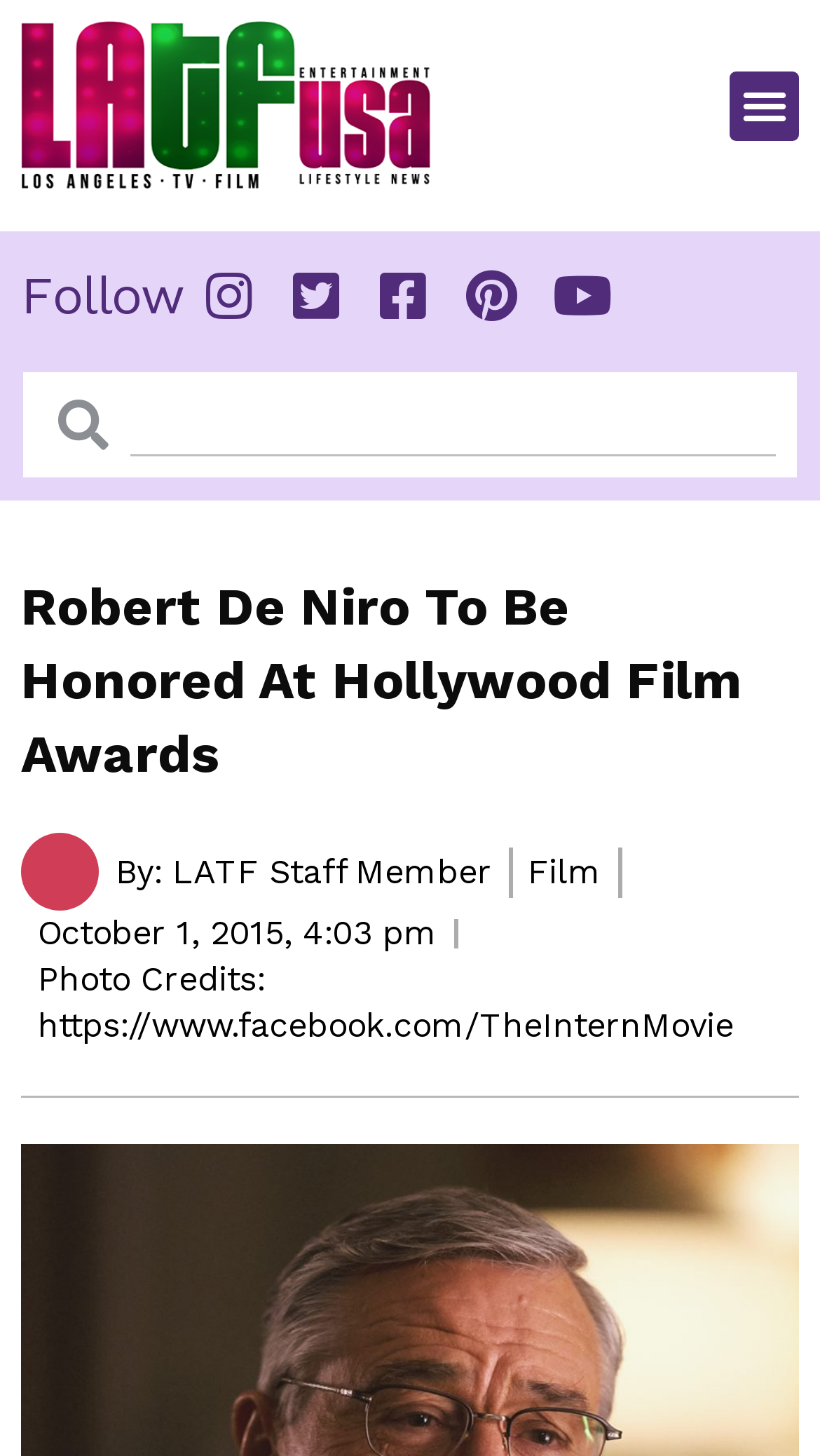Bounding box coordinates are given in the format (top-left x, top-left y, bottom-right x, bottom-right y). All values should be floating point numbers between 0 and 1. Provide the bounding box coordinate for the UI element described as: parent_node: Search name="s"

[0.158, 0.256, 0.946, 0.314]